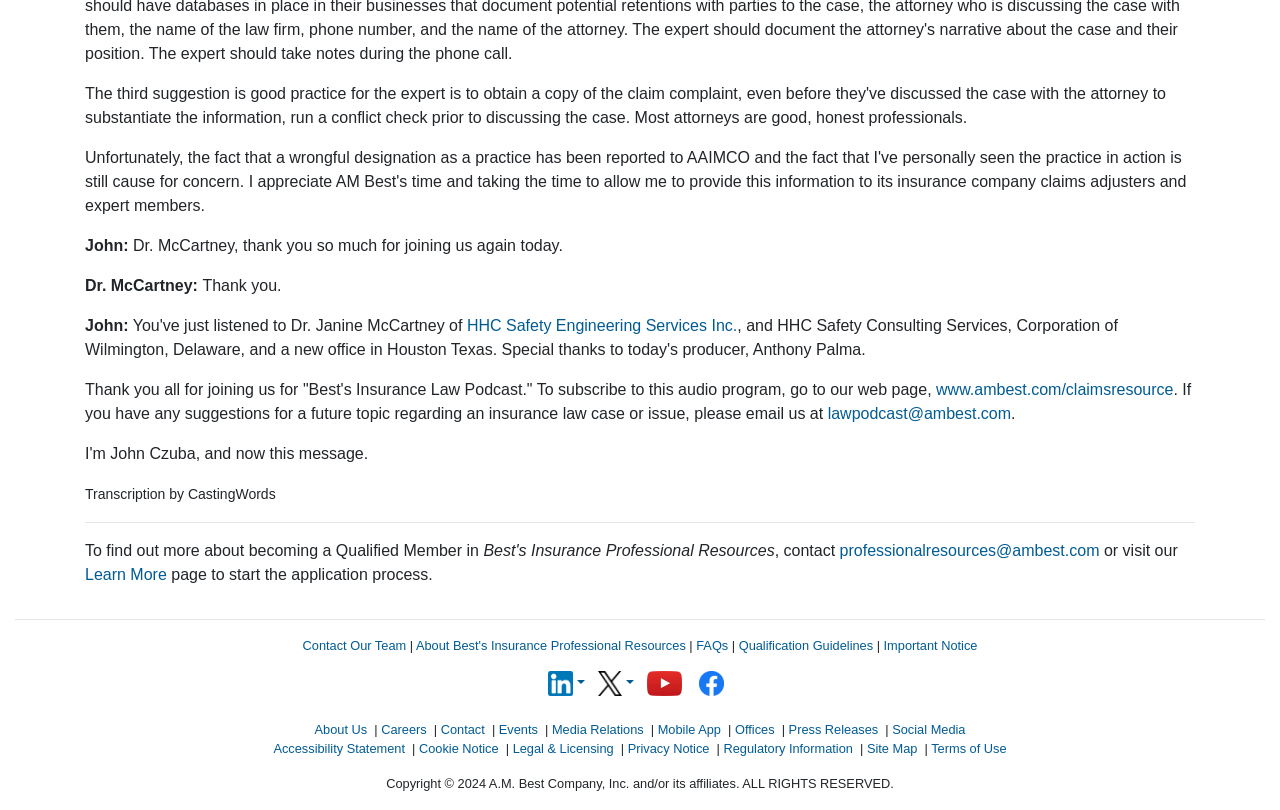Could you indicate the bounding box coordinates of the region to click in order to complete this instruction: "Subscribe to 'Best's Insurance Law Podcast'".

[0.731, 0.47, 0.917, 0.491]